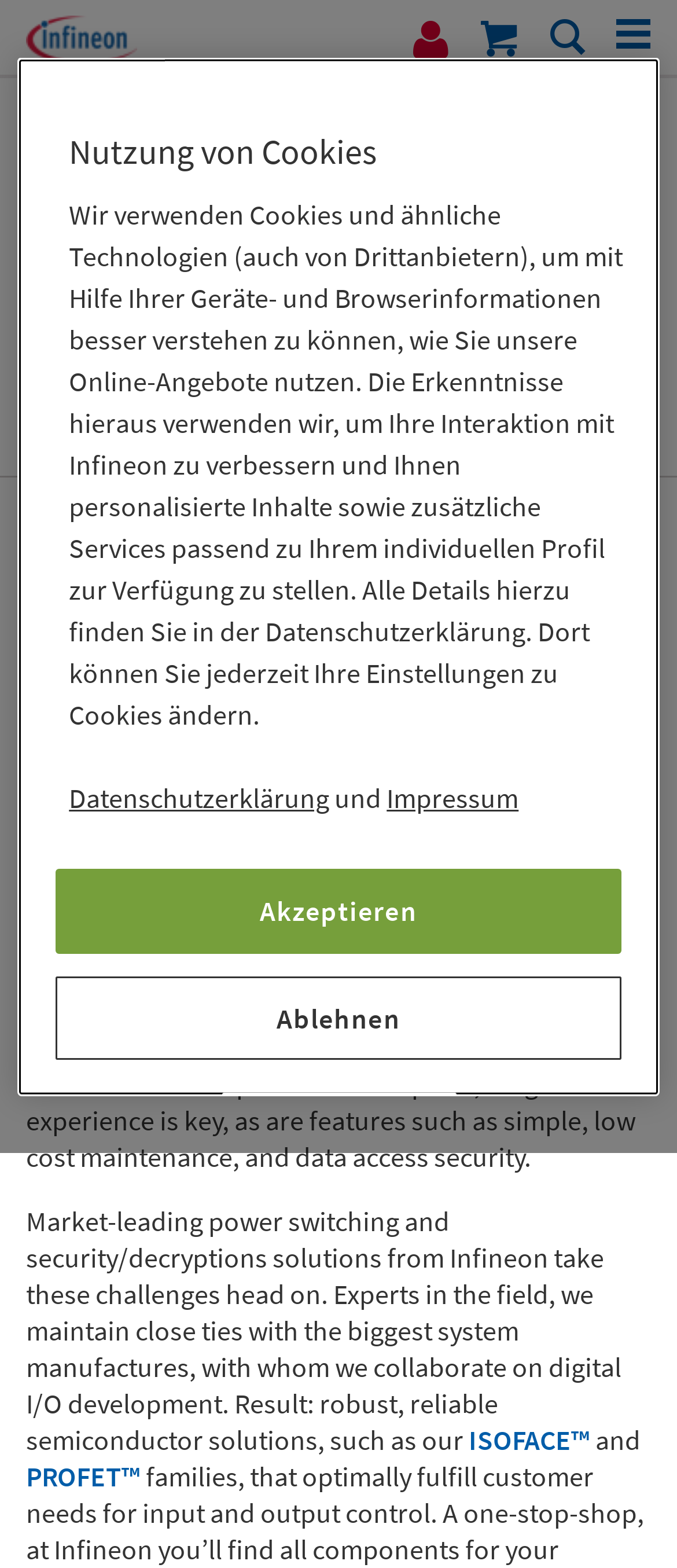What is the text of the first link on the webpage?
Using the visual information from the image, give a one-word or short-phrase answer.

Infineon Technologies - Semiconductor and System Solutions